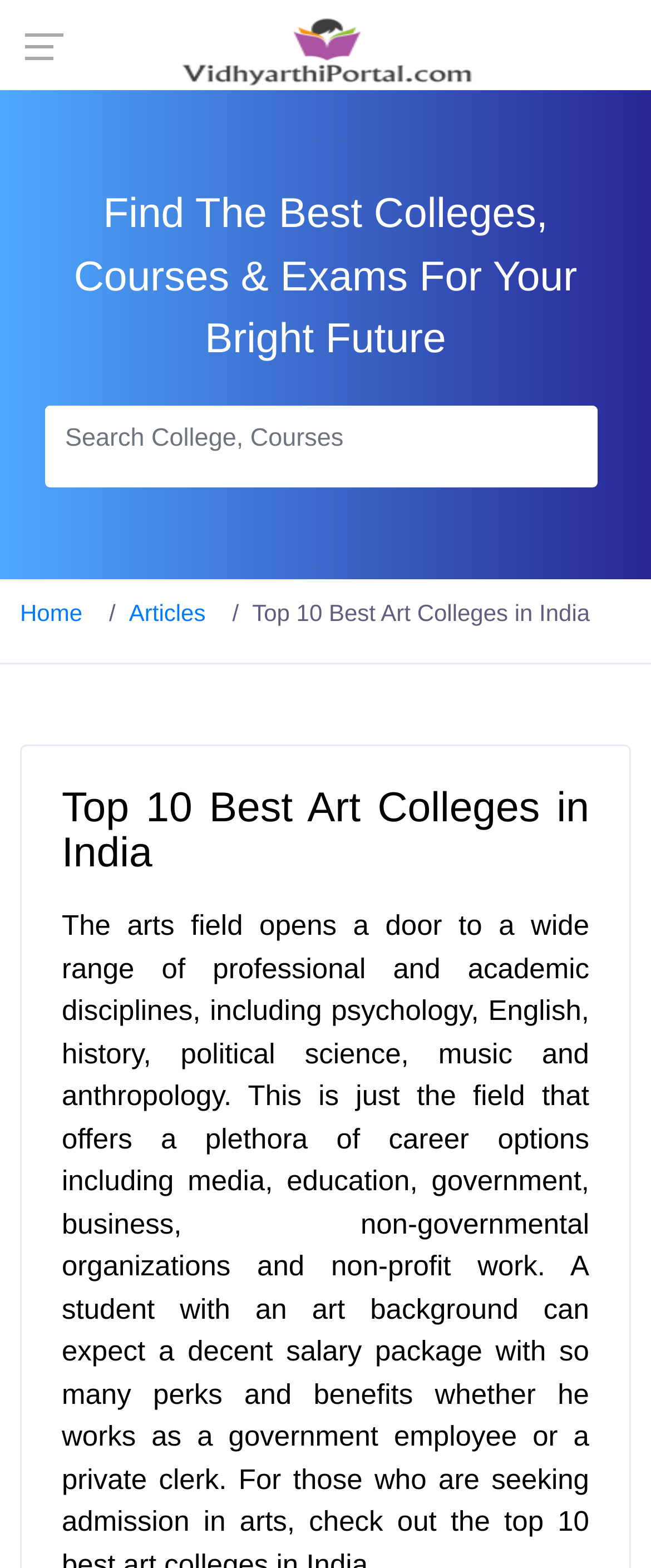Based on the description "Articles", find the bounding box of the specified UI element.

[0.198, 0.382, 0.316, 0.399]